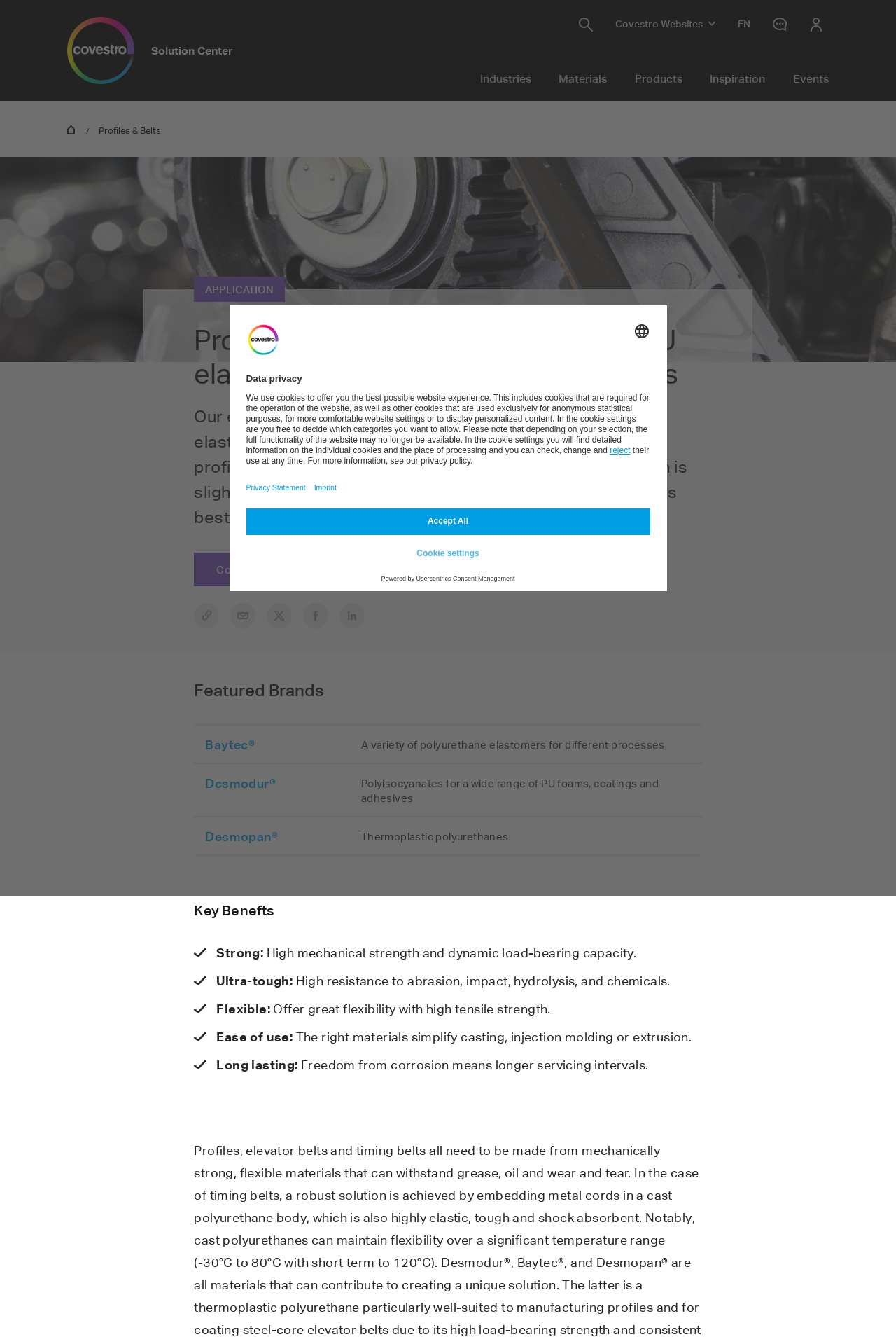Using the element description: "Imprint", determine the bounding box coordinates. The coordinates should be in the format [left, top, right, bottom], with values between 0 and 1.

[0.351, 0.359, 0.376, 0.368]